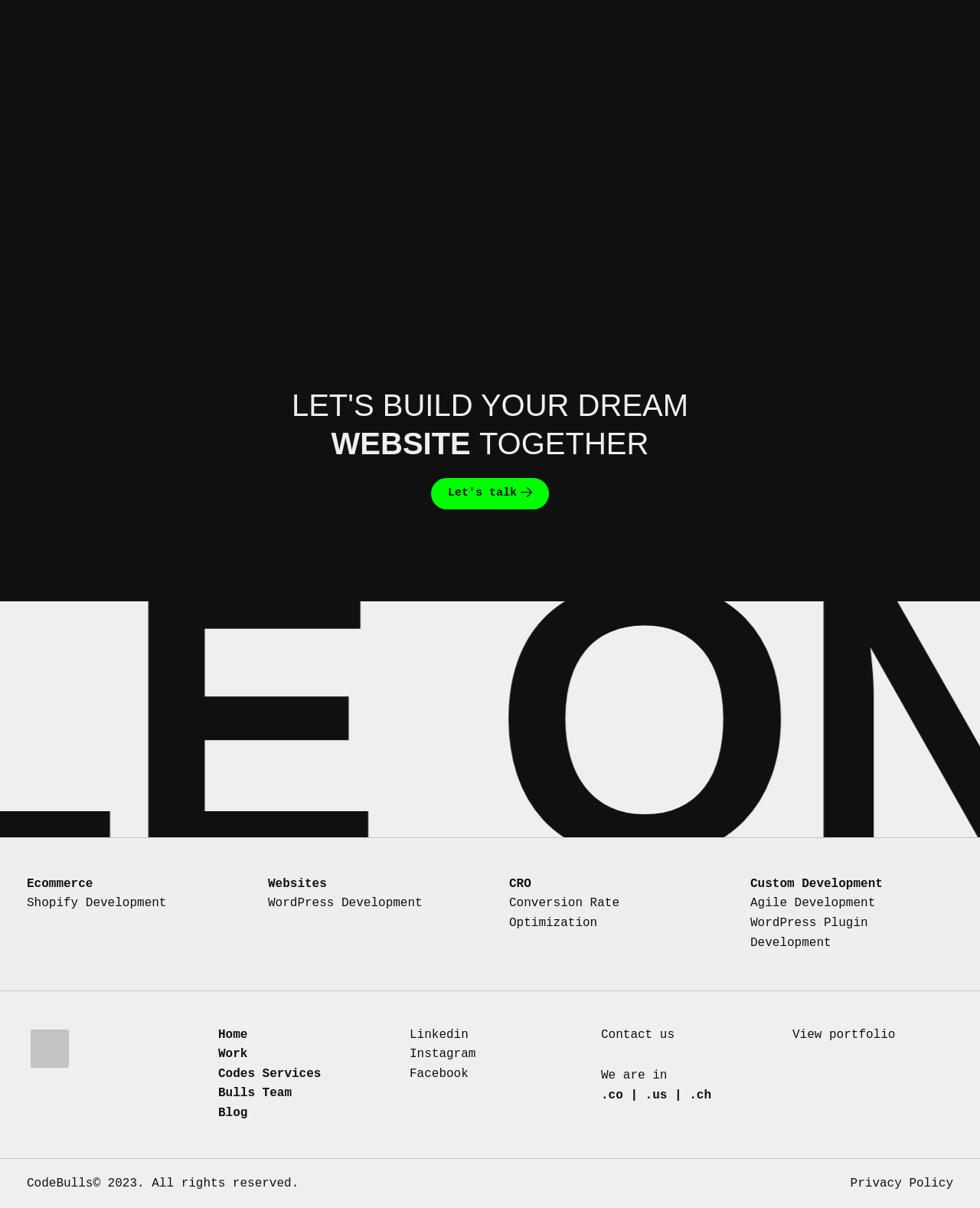Identify the bounding box for the UI element described as: "Contact us". Ensure the coordinates are four float numbers between 0 and 1, formatted as [left, top, right, bottom].

[0.613, 0.85, 0.689, 0.862]